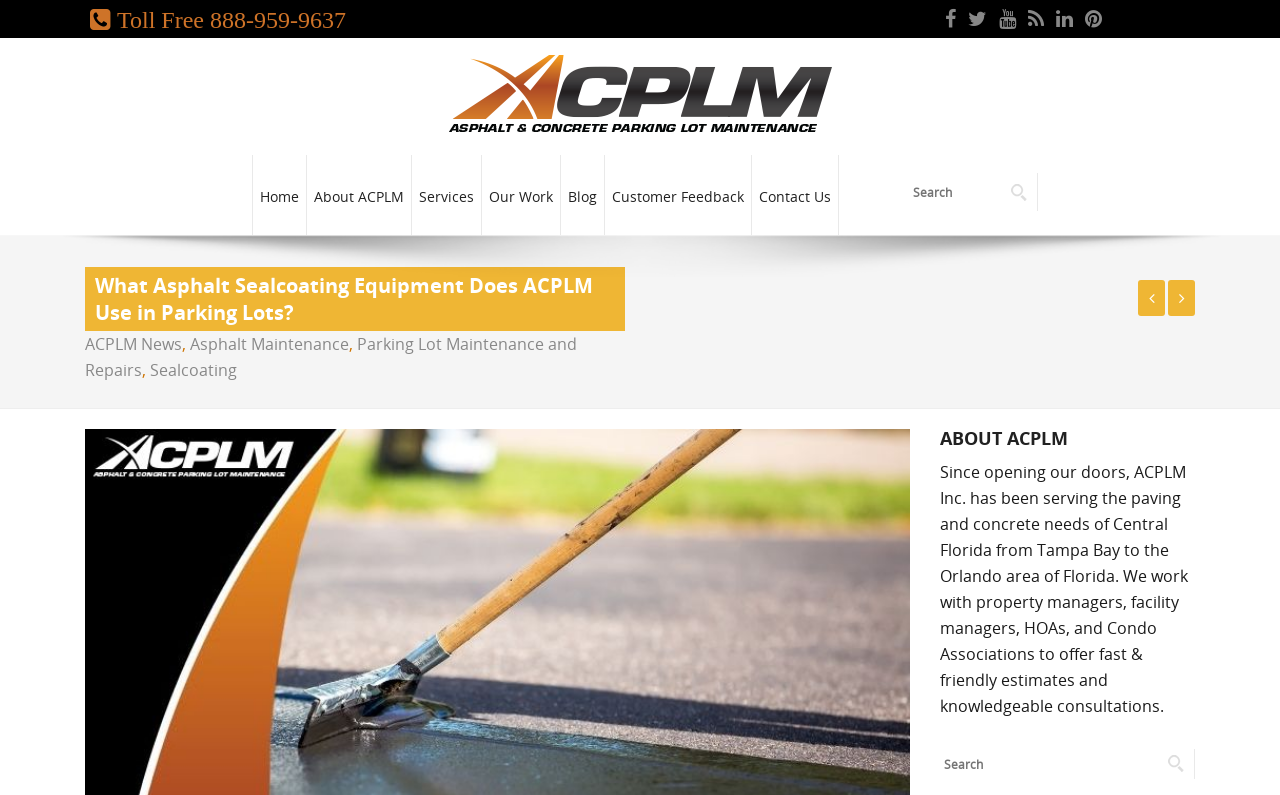What is the purpose of the company?
Using the image as a reference, deliver a detailed and thorough answer to the question.

The purpose of the company can be found in the static text element 'Since opening our doors, ACPLM Inc. has been serving the paving and concrete needs of Central Florida from Tampa Bay to the Orlando area of Florida...'.